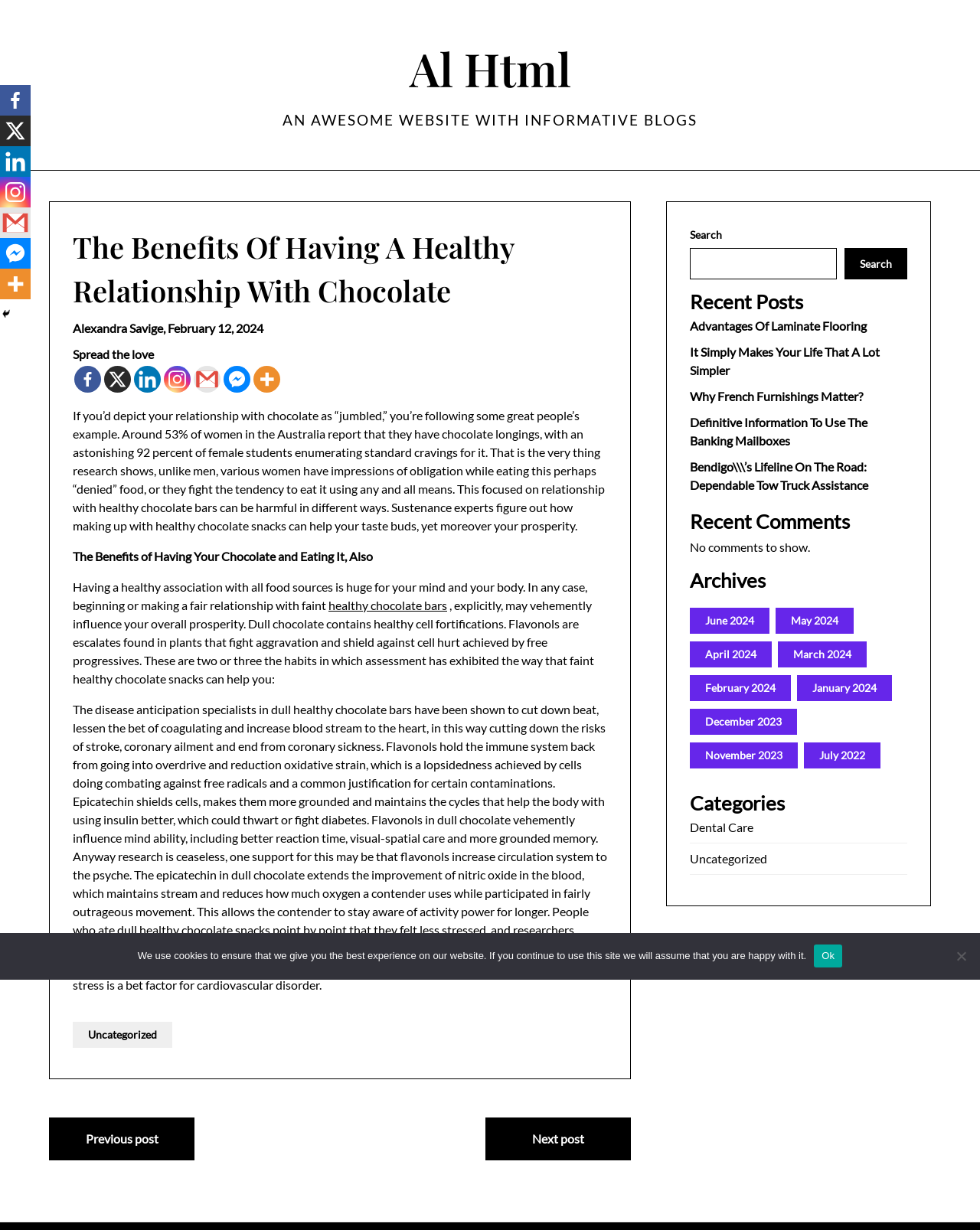Please give the bounding box coordinates of the area that should be clicked to fulfill the following instruction: "Search for something". The coordinates should be in the format of four float numbers from 0 to 1, i.e., [left, top, right, bottom].

[0.704, 0.201, 0.854, 0.227]